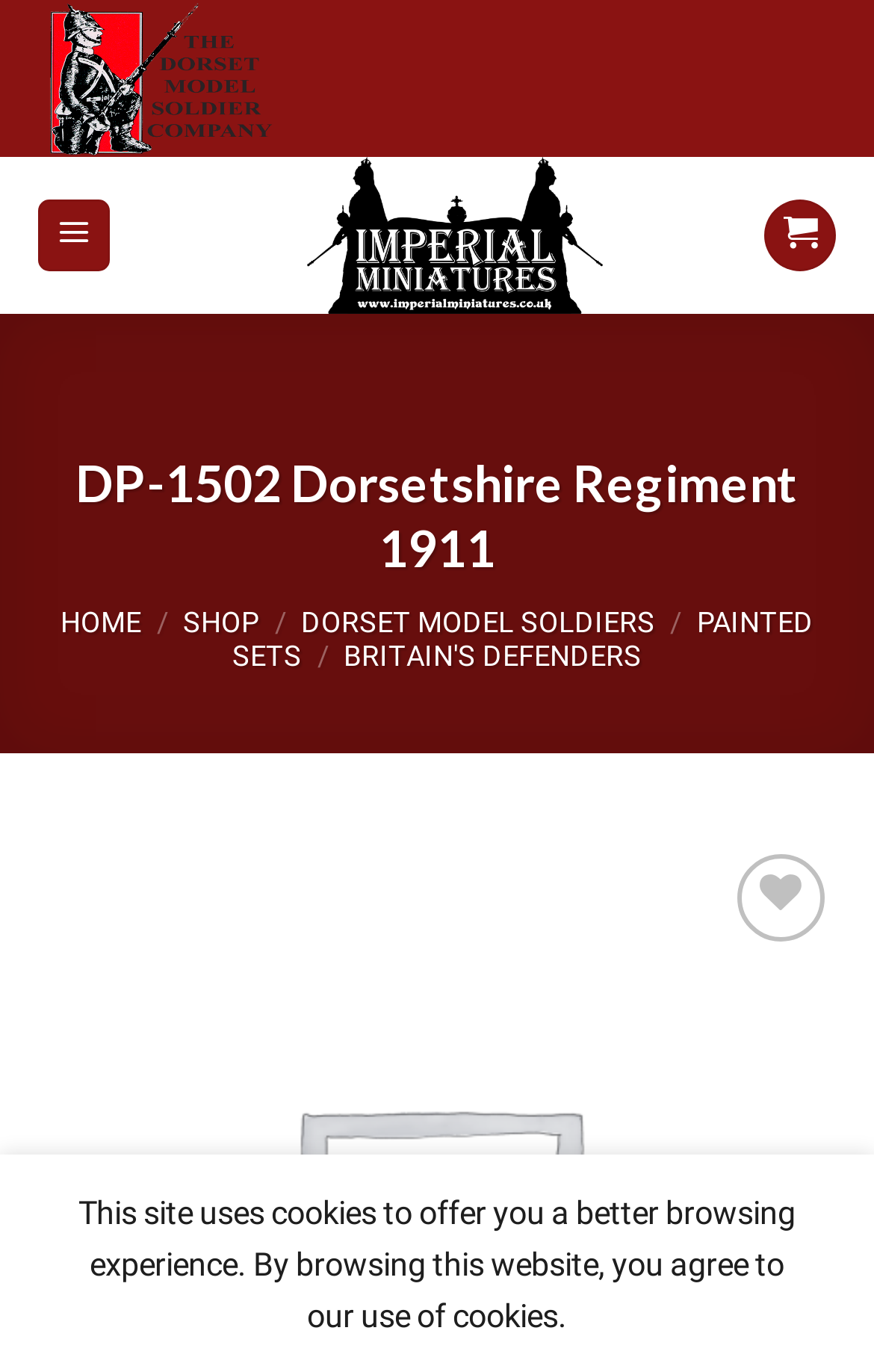Identify and provide the bounding box for the element described by: "Dorset Model Soldiers".

[0.344, 0.441, 0.75, 0.466]